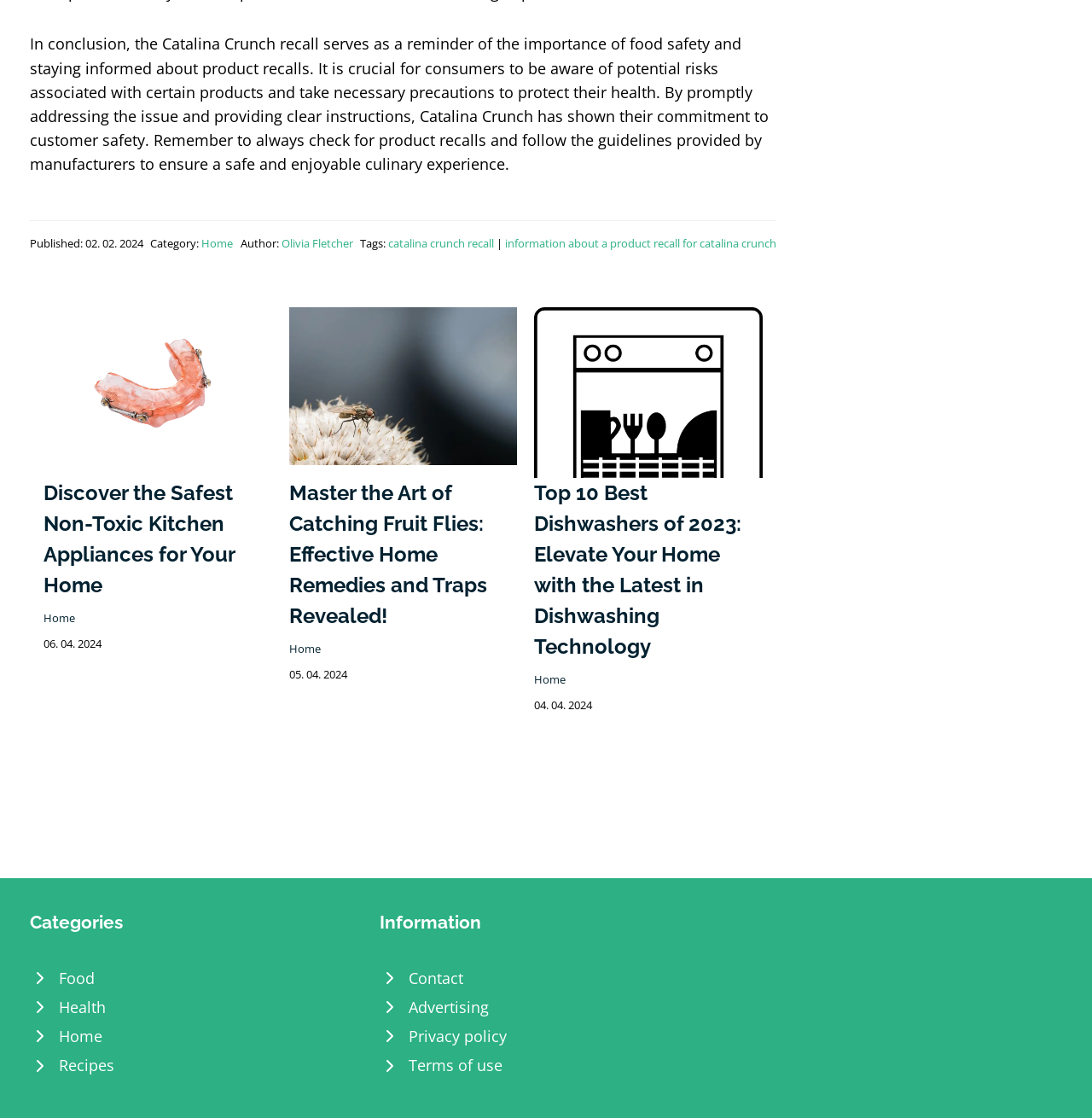Locate the bounding box coordinates of the element you need to click to accomplish the task described by this instruction: "Visit the homepage".

[0.185, 0.211, 0.214, 0.225]